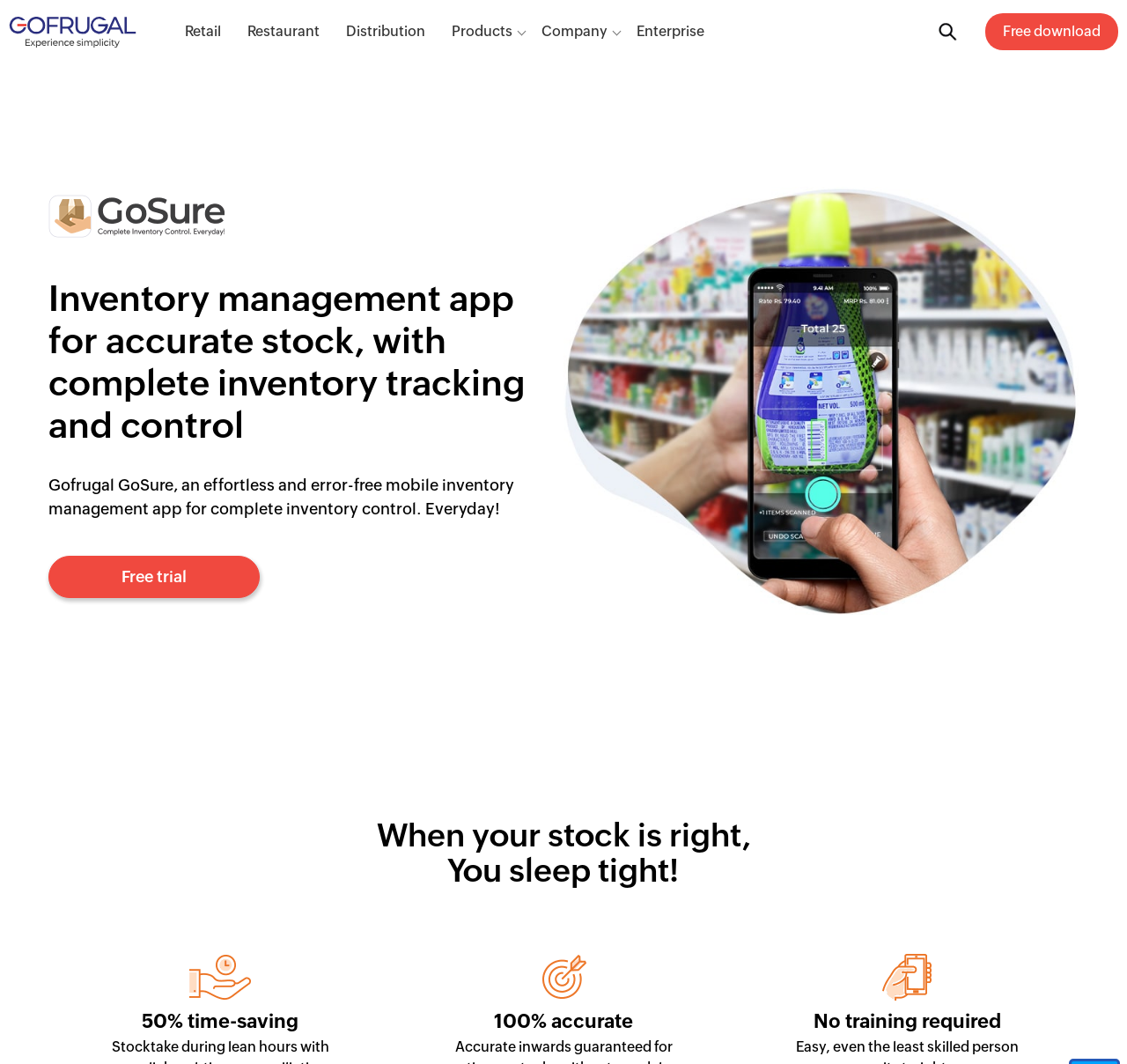Determine the bounding box coordinates of the area to click in order to meet this instruction: "Start a free trial".

[0.043, 0.522, 0.23, 0.562]